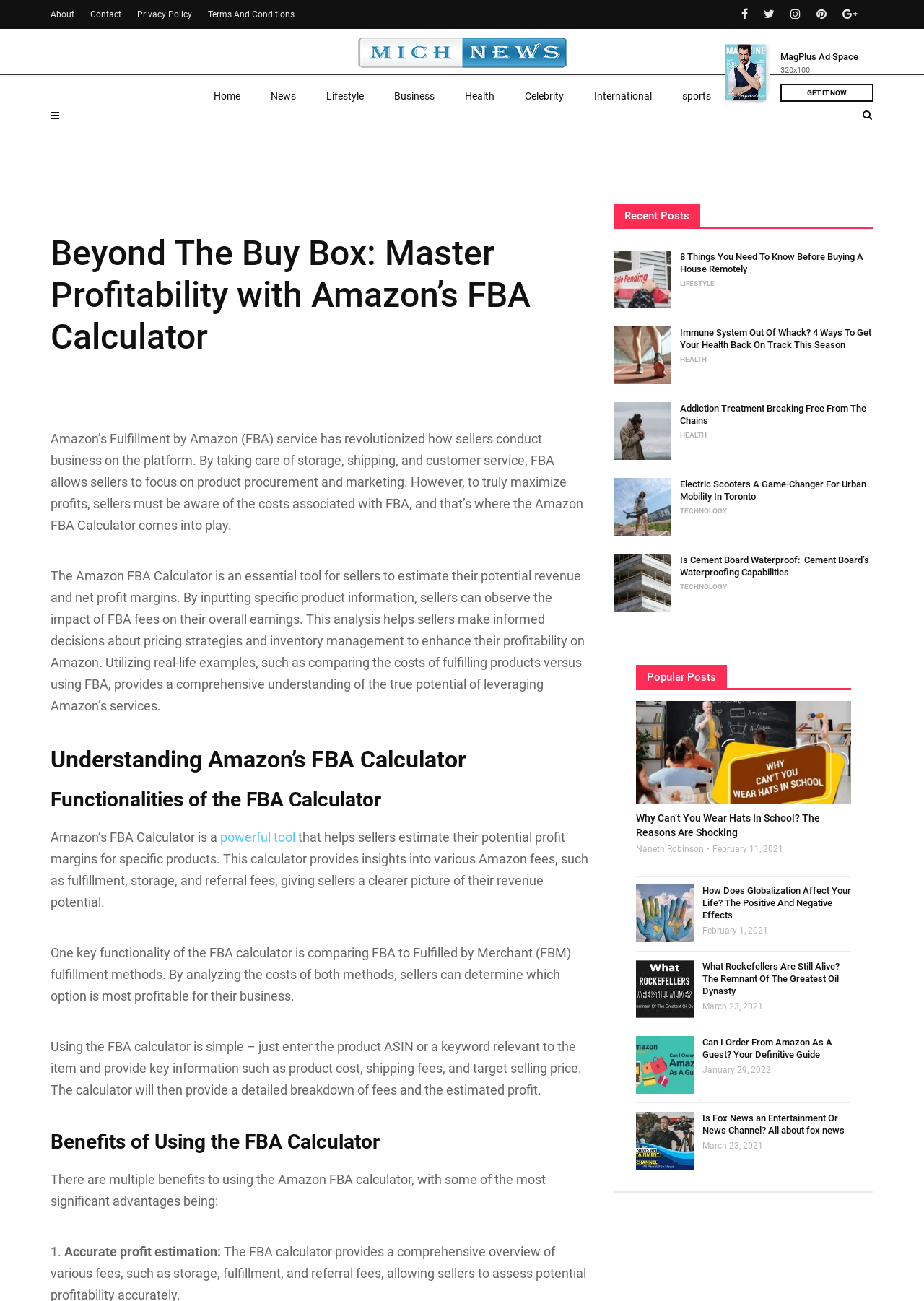Please locate the bounding box coordinates of the element's region that needs to be clicked to follow the instruction: "click on the 'About' link". The bounding box coordinates should be provided as four float numbers between 0 and 1, i.e., [left, top, right, bottom].

[0.055, 0.0, 0.08, 0.022]